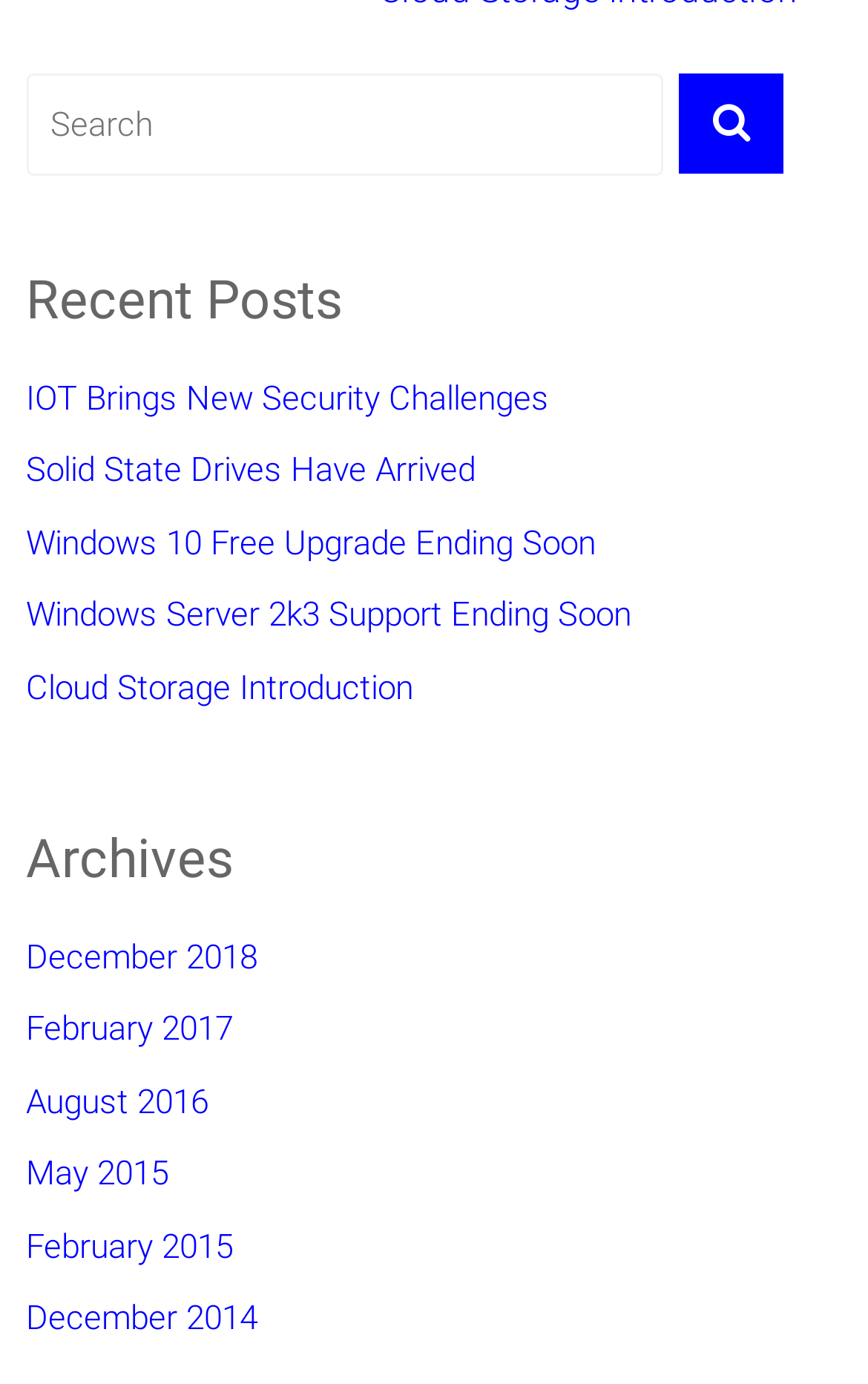What is the last archive month?
Answer with a single word or phrase by referring to the visual content.

December 2014